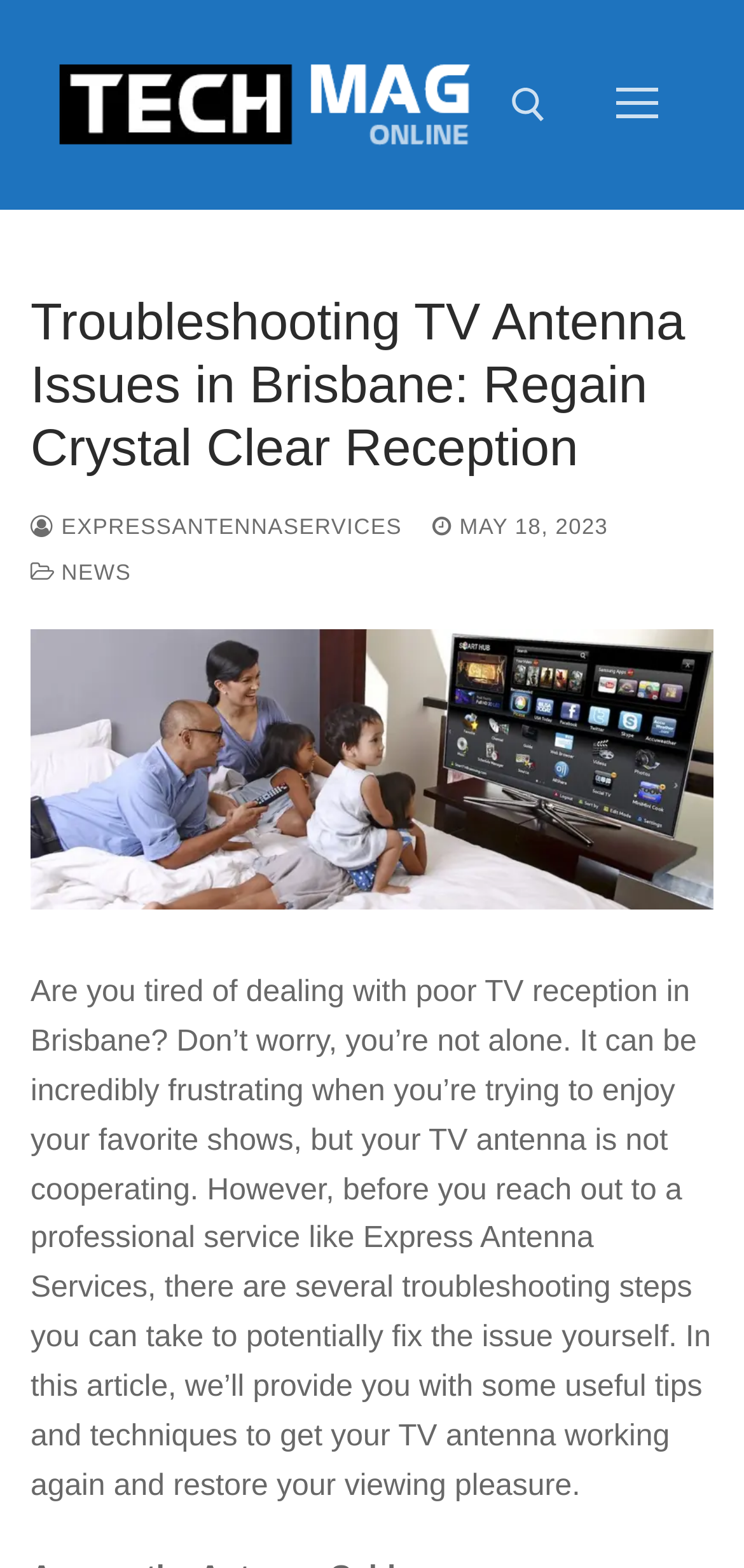What is the name of the website?
Based on the image, give a concise answer in the form of a single word or short phrase.

Tech Mag Online